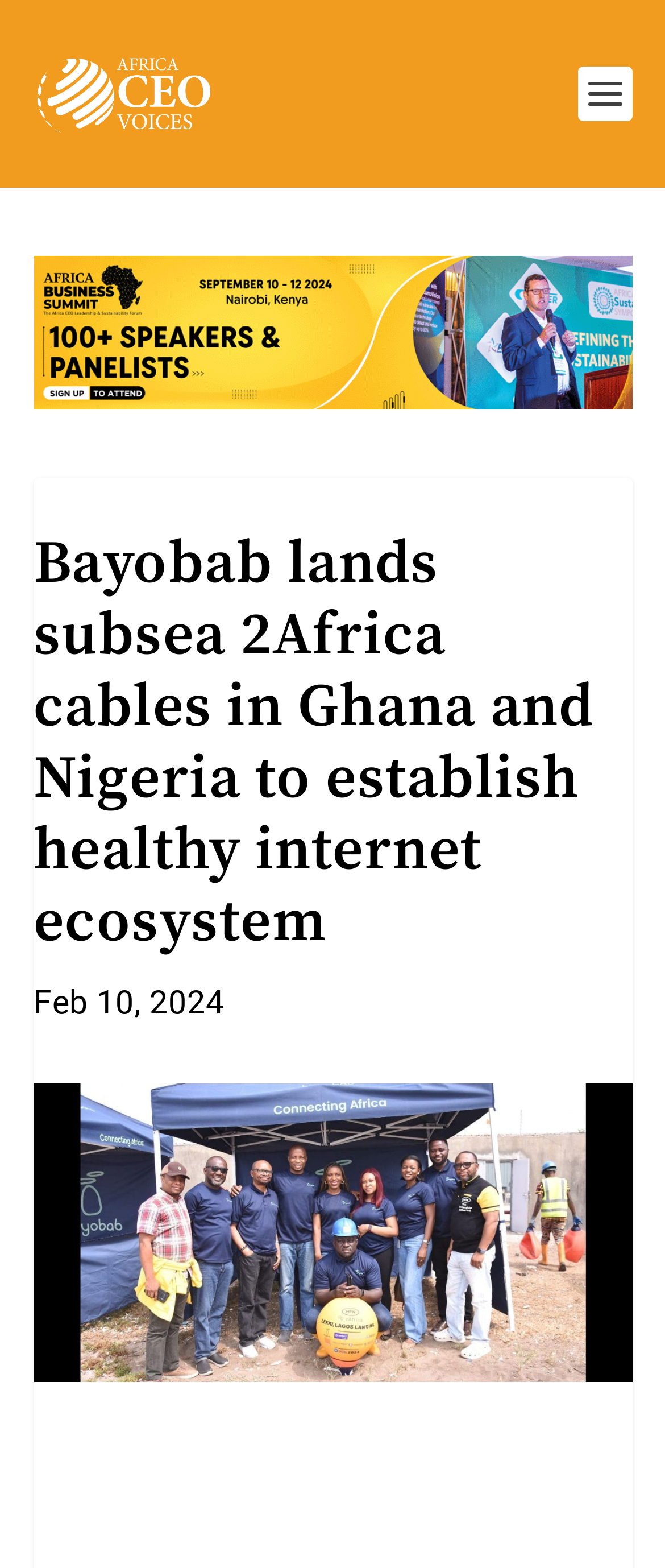Provide a single word or phrase to answer the given question: 
What is the topic of the article?

Internet ecosystem